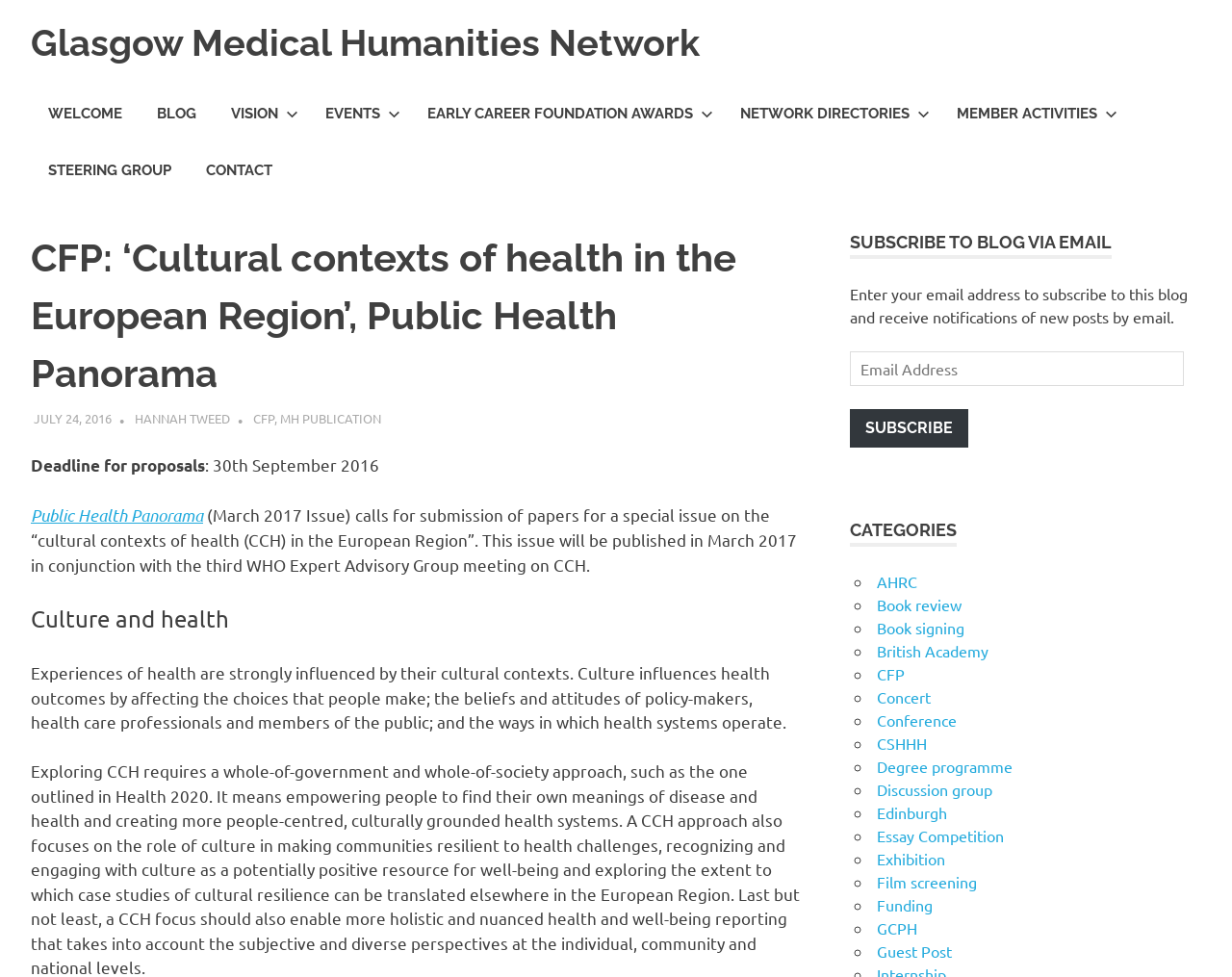What is the topic of the special issue of Public Health Panorama?
Kindly offer a comprehensive and detailed response to the question.

I found the answer by looking at the link element with the text 'Public Health Panorama' which is a sibling of the static text element with the text 'calls for submission of papers for a special issue on the “cultural contexts of health (CCH) in the European Region”'.